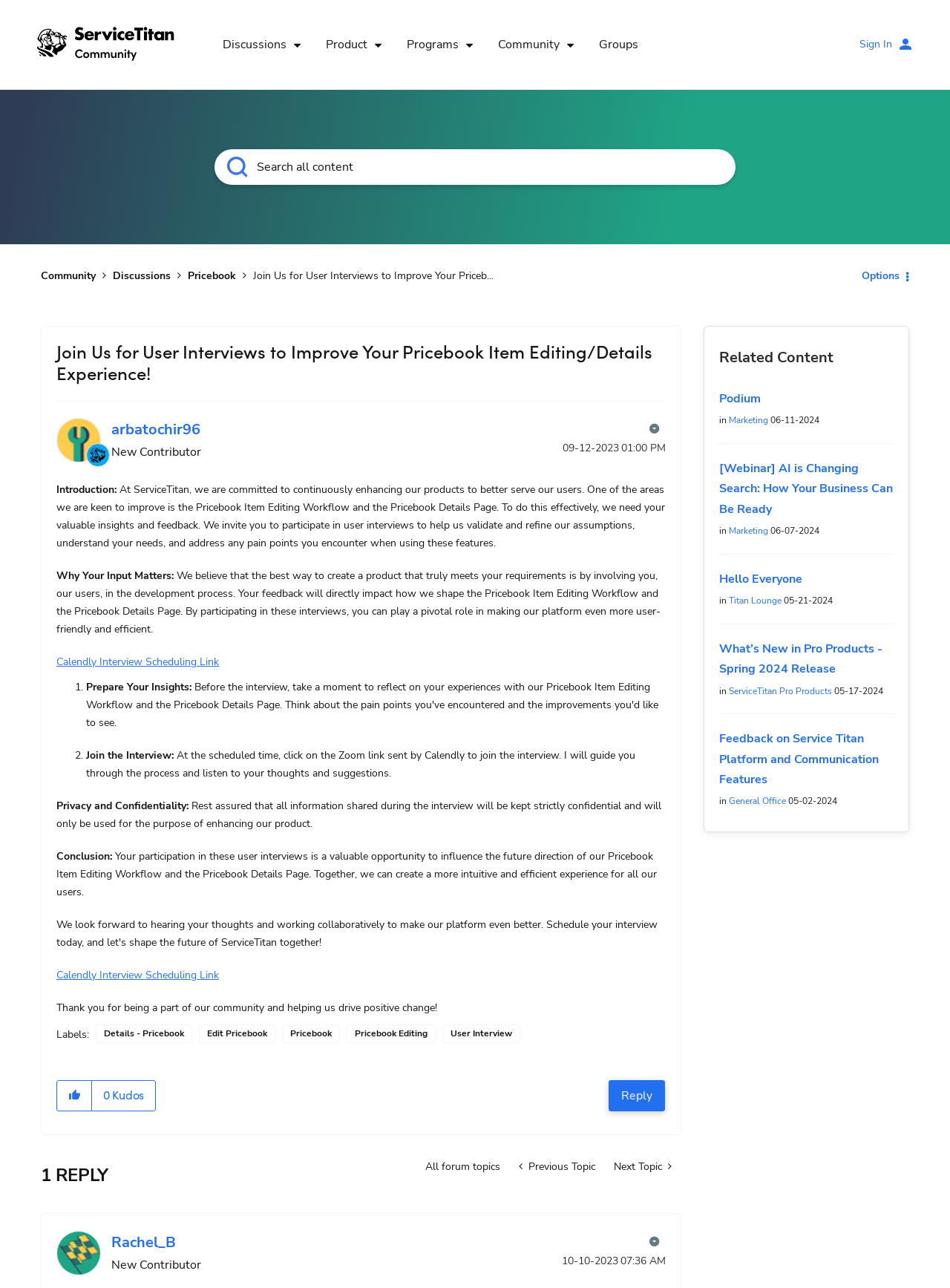Using the information shown in the image, answer the question with as much detail as possible: What is the benefit of participating in the user interviews?

I found the answer by reading the text that says 'Your participation in these user interviews is a valuable opportunity to influence the future direction of our Pricebook Item Editing Workflow and the Pricebook Details Page.' which indicates that the benefit of participating in the user interviews is to influence the future direction of the Pricebook Item Editing Workflow and Pricebook Details Page.